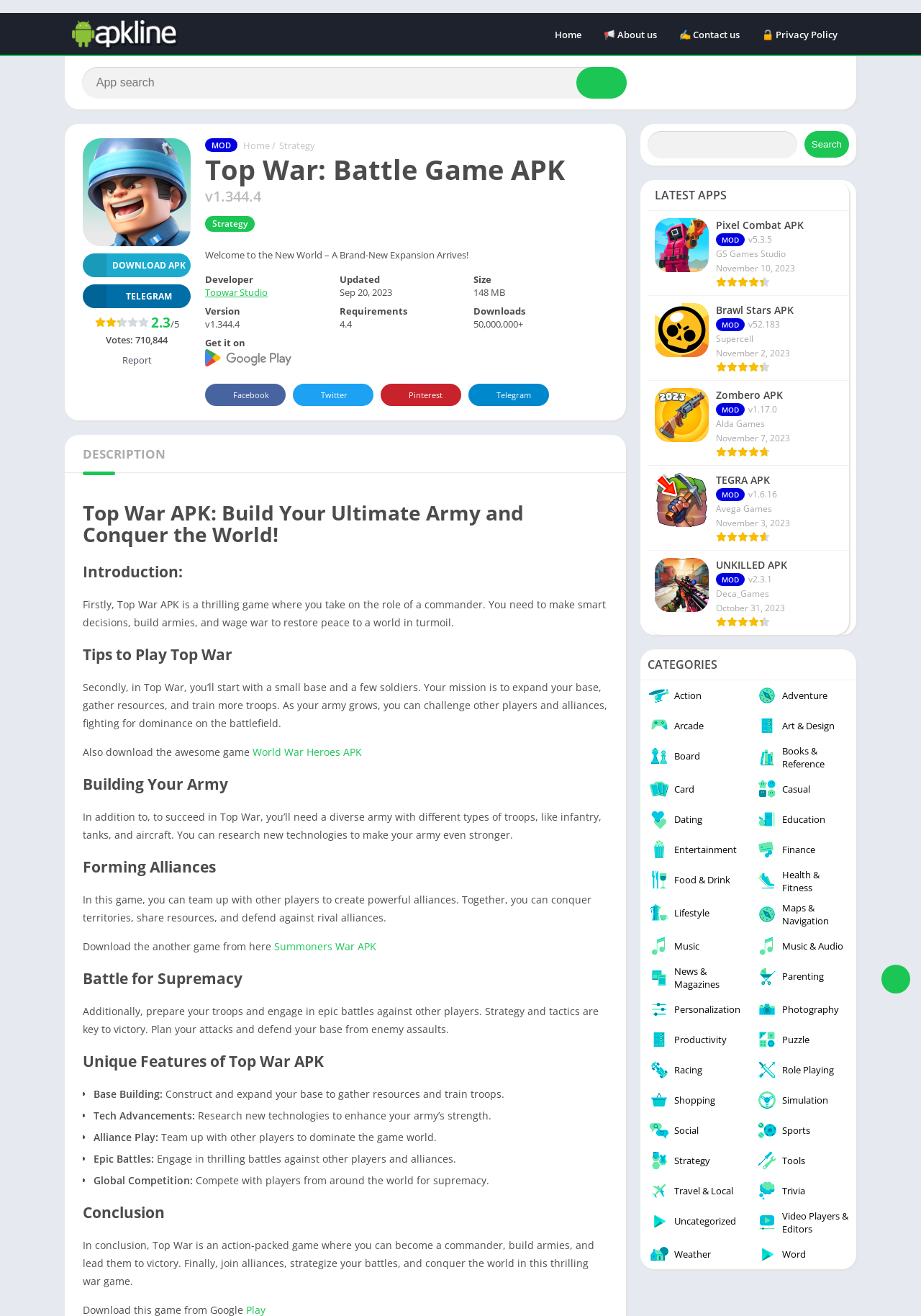Please identify the bounding box coordinates of the element that needs to be clicked to perform the following instruction: "Search for something".

[0.09, 0.051, 0.68, 0.075]